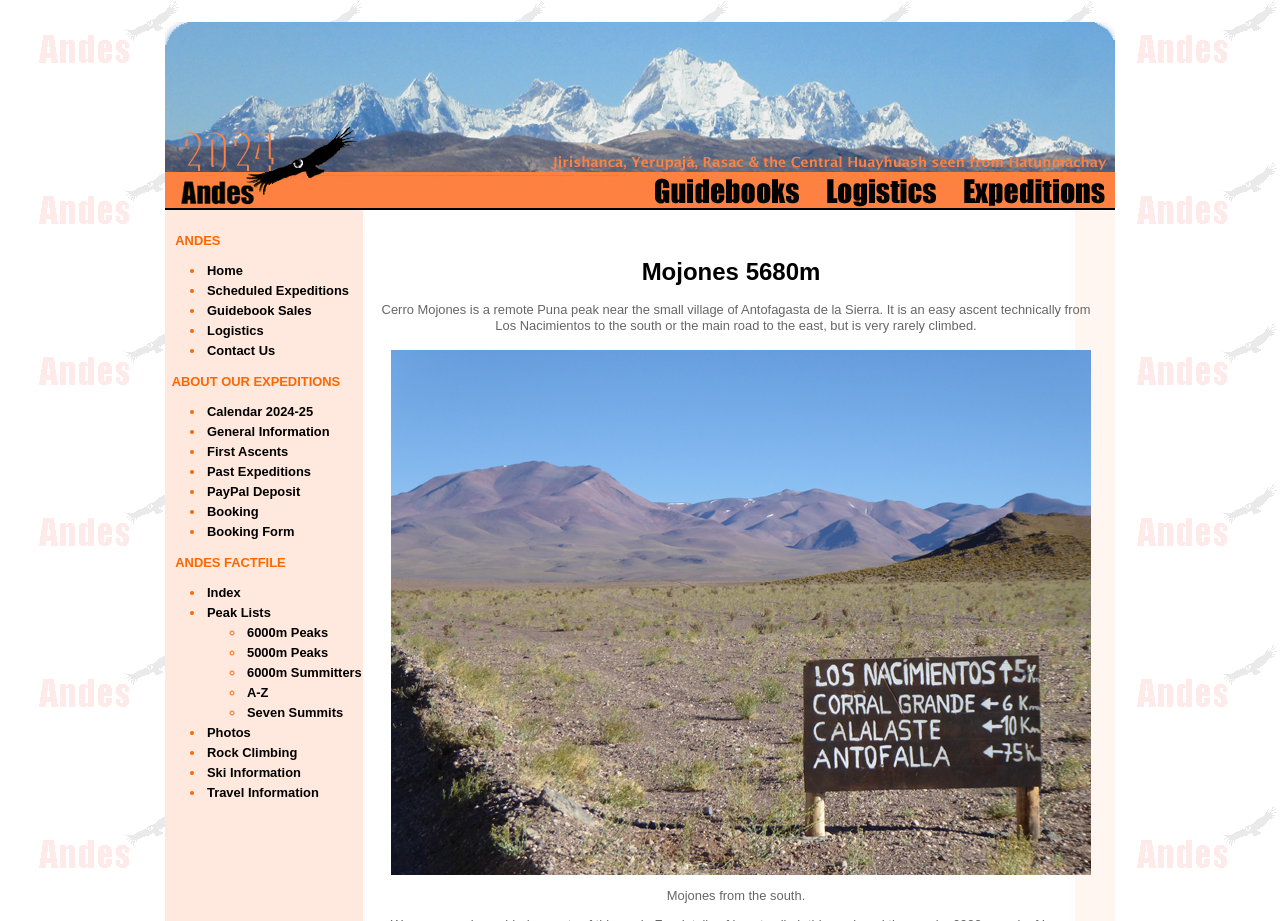What is the image showing?
Relying on the image, give a concise answer in one word or a brief phrase.

Mojones from the south